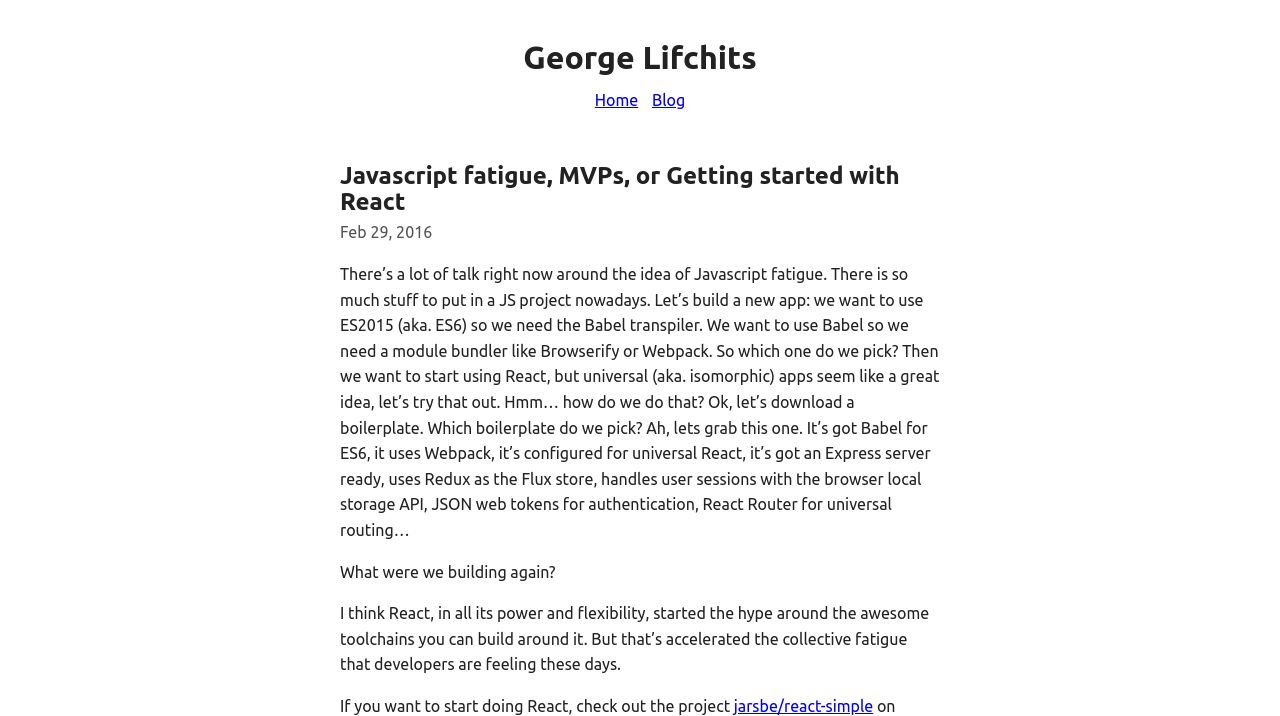What is the author's name?
Look at the image and provide a short answer using one word or a phrase.

George Lifchits